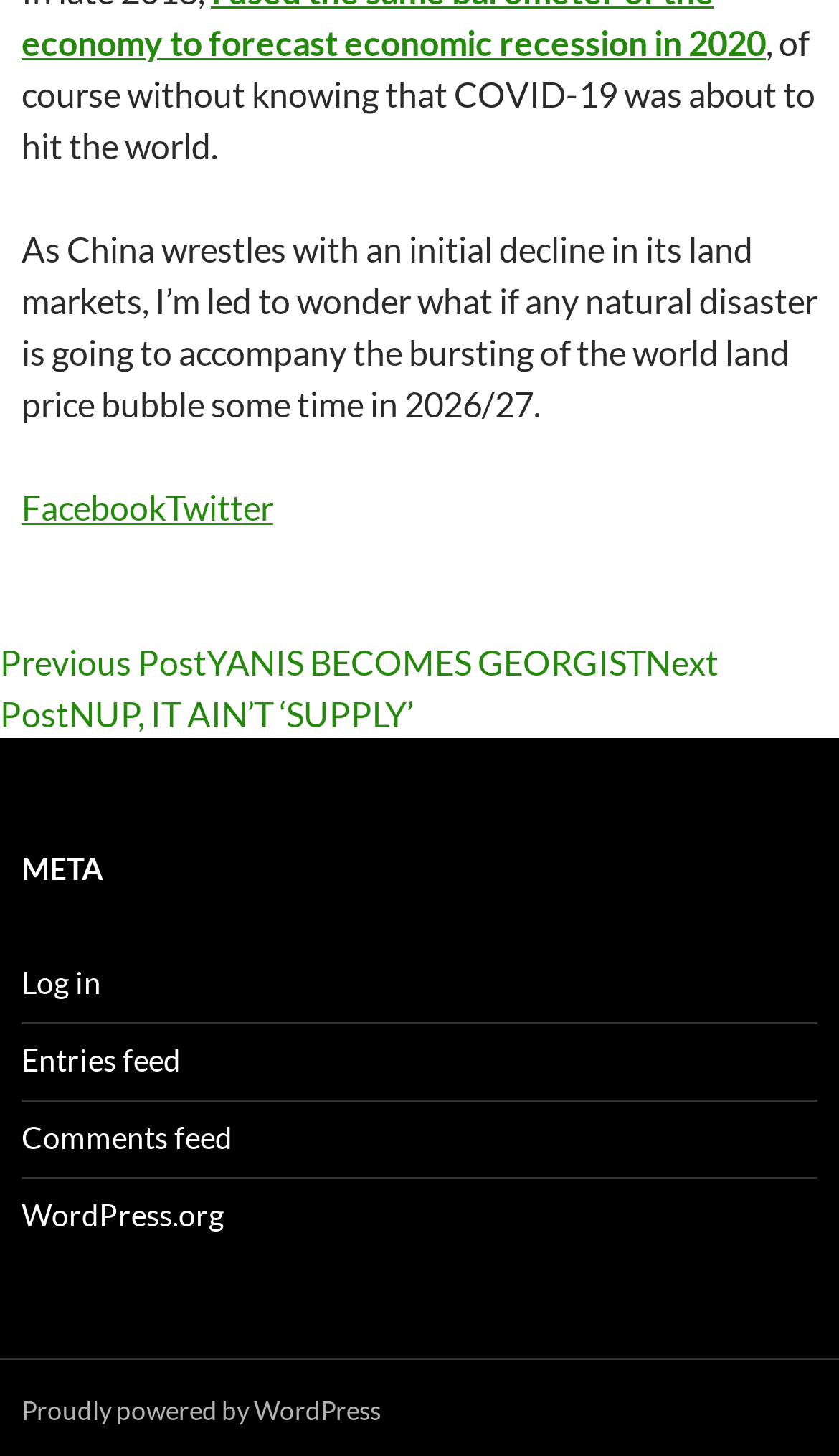Give a one-word or phrase response to the following question: How many social media links are available?

2